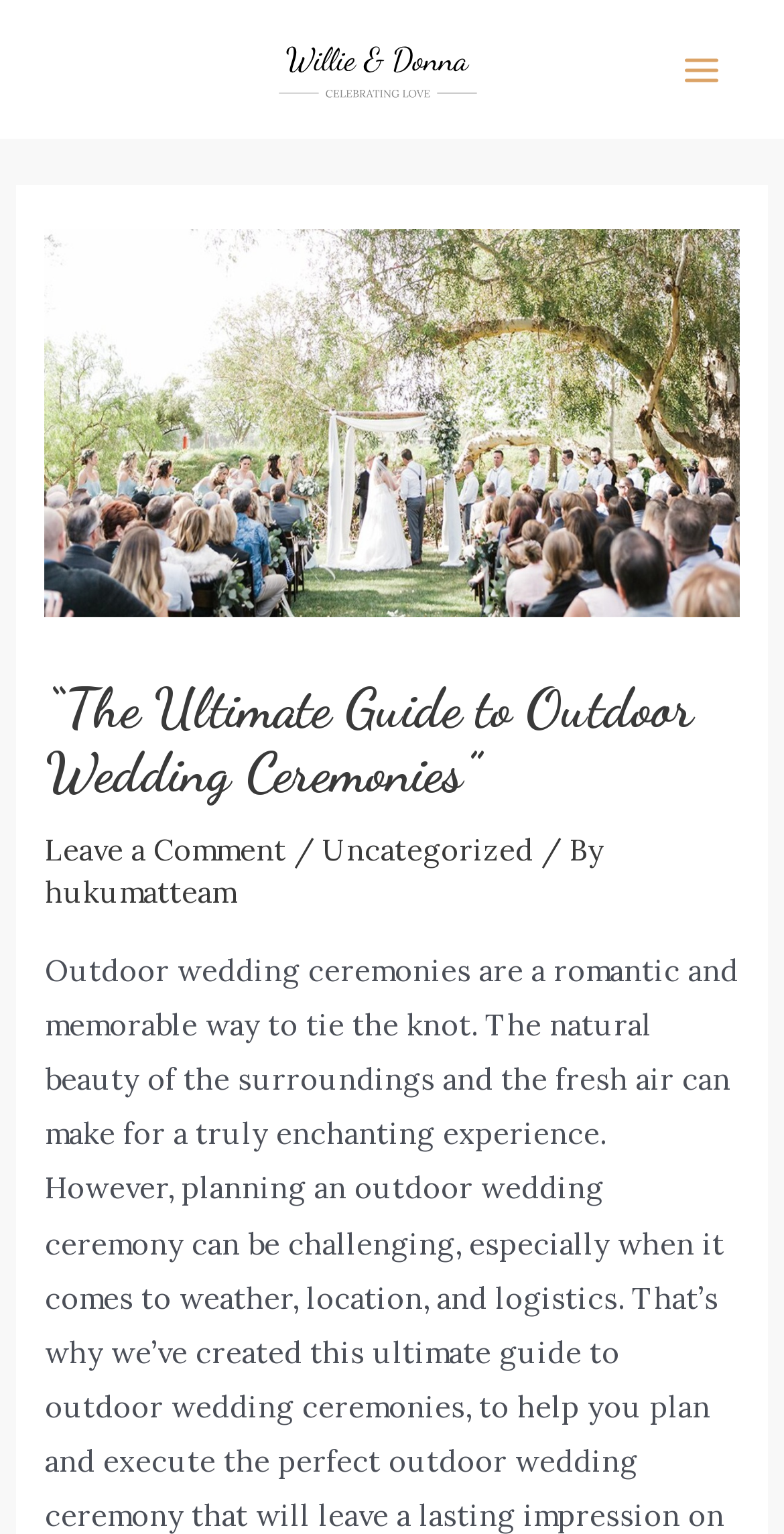Generate a thorough explanation of the webpage's elements.

The webpage is about "The Ultimate Guide to Outdoor Wedding Ceremonies" and is provided by Wedding Day Pix. At the top left, there is a link to Wedding Day Pix, accompanied by an image with the same name. 

On the top right, there is a button labeled "Main Menu" which is not expanded. Next to the button, there is a small image. 

Below the top section, there is a header area that spans almost the entire width of the page. Within this header, the main title "The Ultimate Guide to Outdoor Wedding Ceremonies" is prominently displayed. 

Under the title, there are three links in a row: "Leave a Comment", "Uncategorized", and "hukumatteam". These links are separated by two static text elements, "/" and "/ By". The "Leave a Comment" link is on the left, followed by the "/" text, then the "Uncategorized" link, the "/ By" text, and finally the "hukumatteam" link on the right.